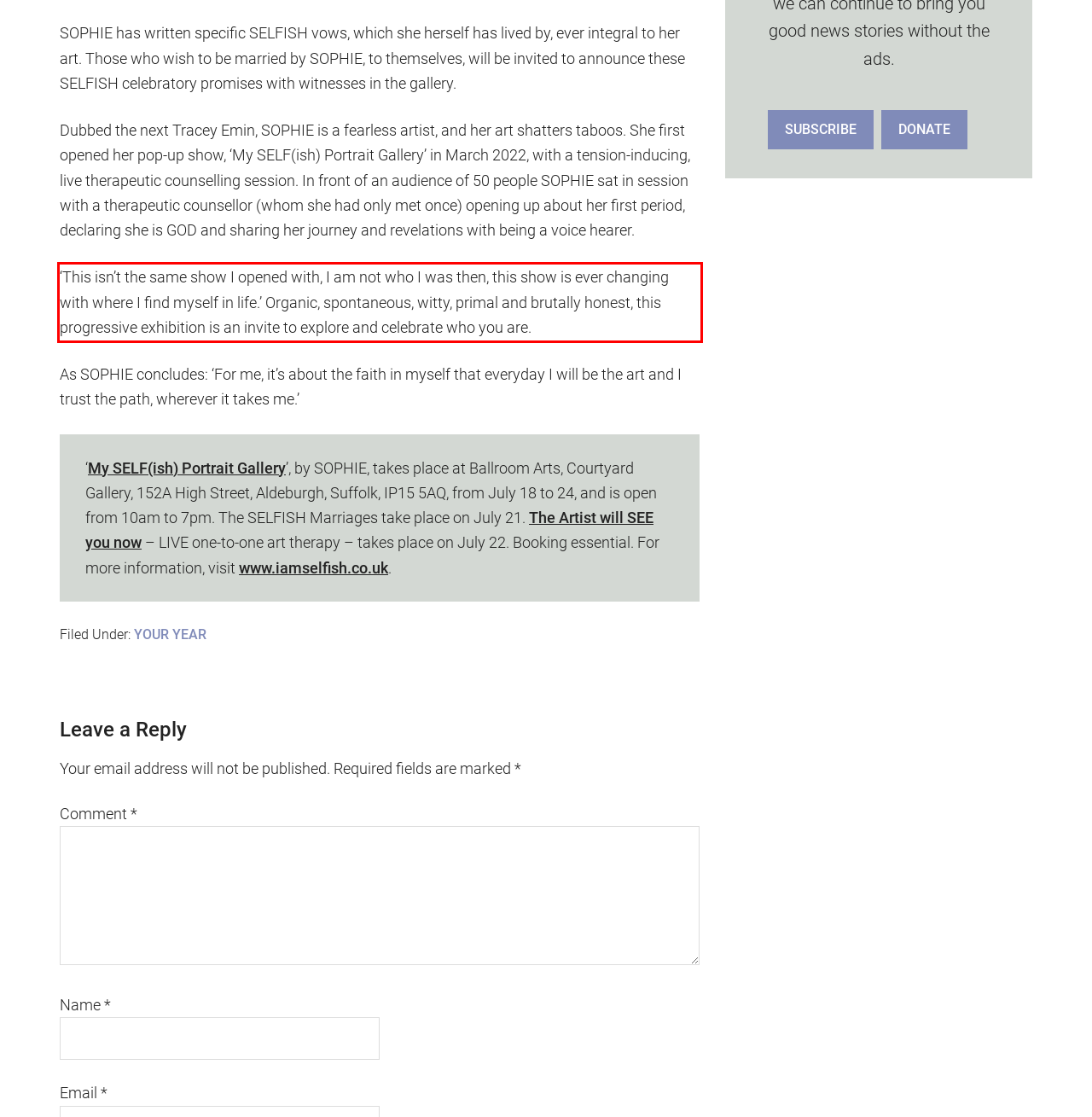Within the screenshot of the webpage, locate the red bounding box and use OCR to identify and provide the text content inside it.

‘This isn’t the same show I opened with, I am not who I was then, this show is ever changing with where I find myself in life.’ Organic, spontaneous, witty, primal and brutally honest, this progressive exhibition is an invite to explore and celebrate who you are.